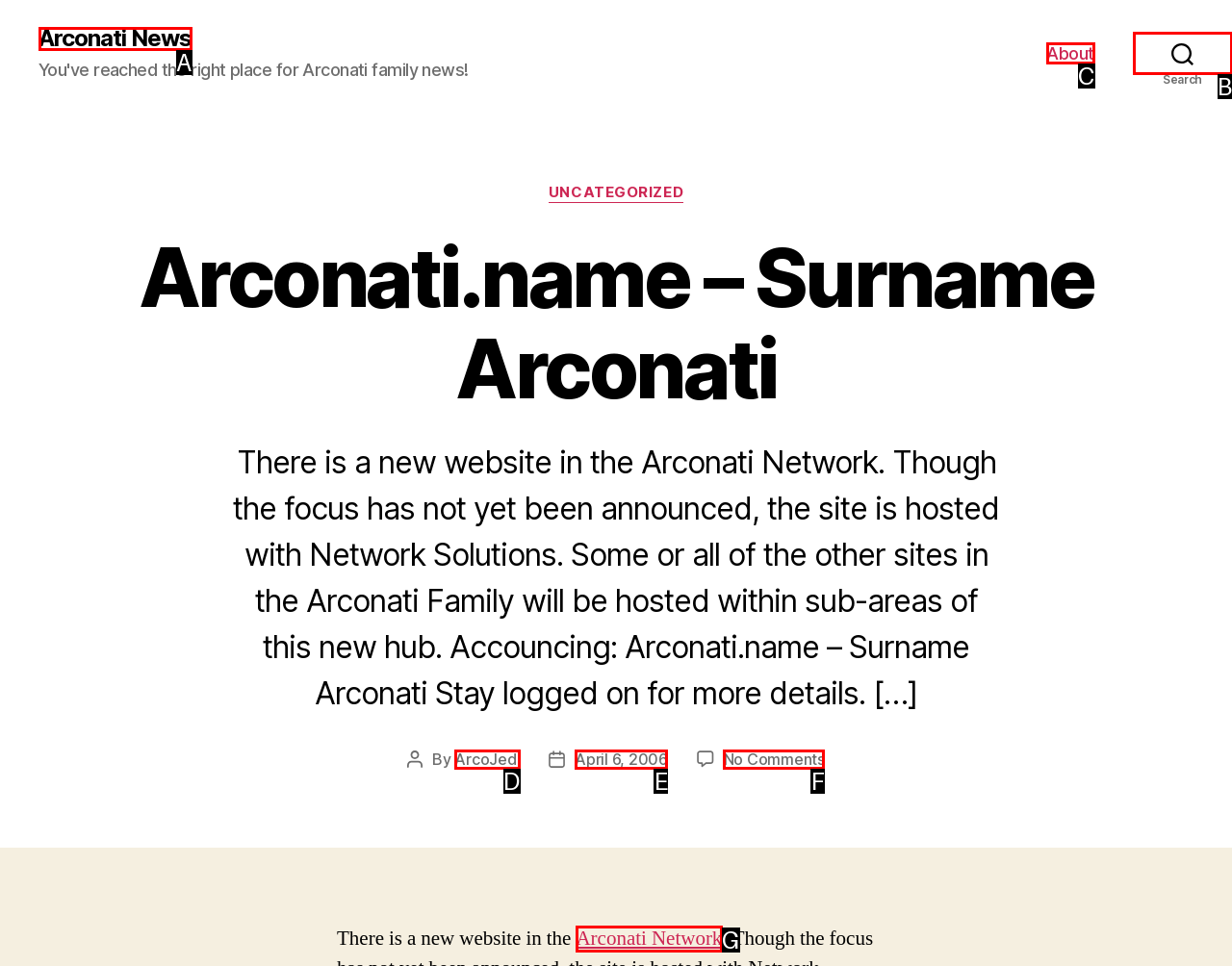Identify which option matches the following description: Arconati Network
Answer by giving the letter of the correct option directly.

G